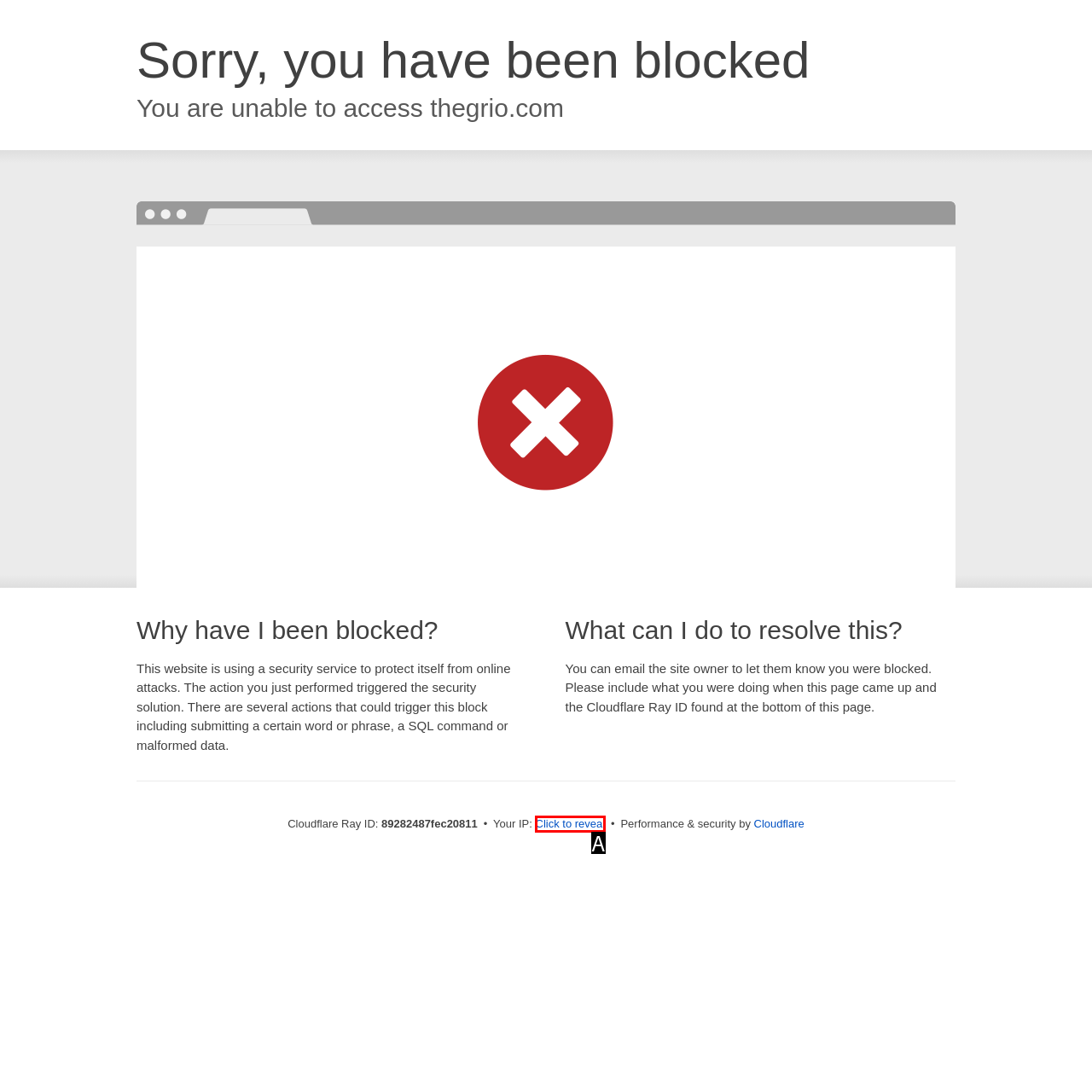Pick the option that best fits the description: Click to reveal. Reply with the letter of the matching option directly.

A